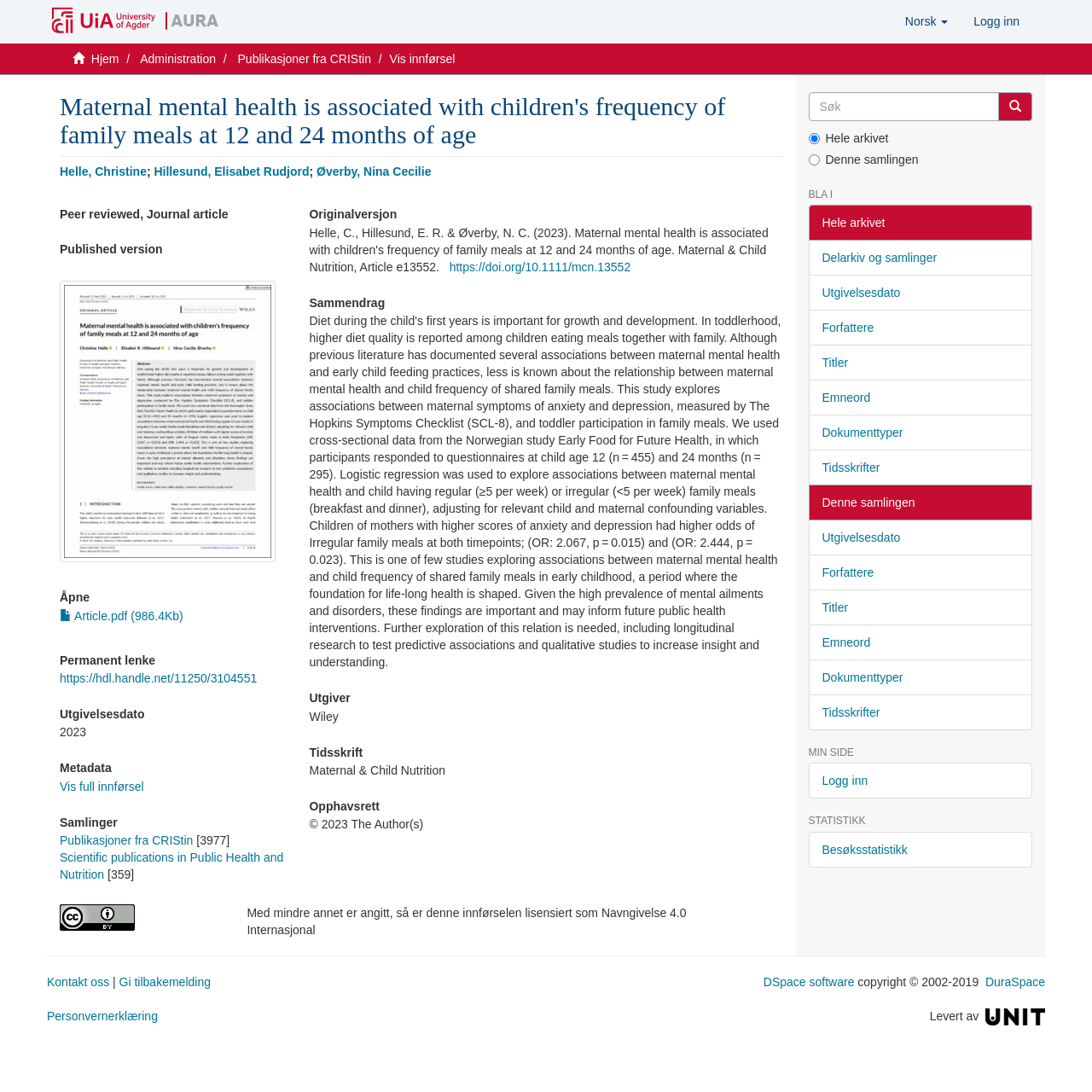Pinpoint the bounding box coordinates of the element you need to click to execute the following instruction: "Click the 'Buy now with PayPal' button". The bounding box should be represented by four float numbers between 0 and 1, in the format [left, top, right, bottom].

None